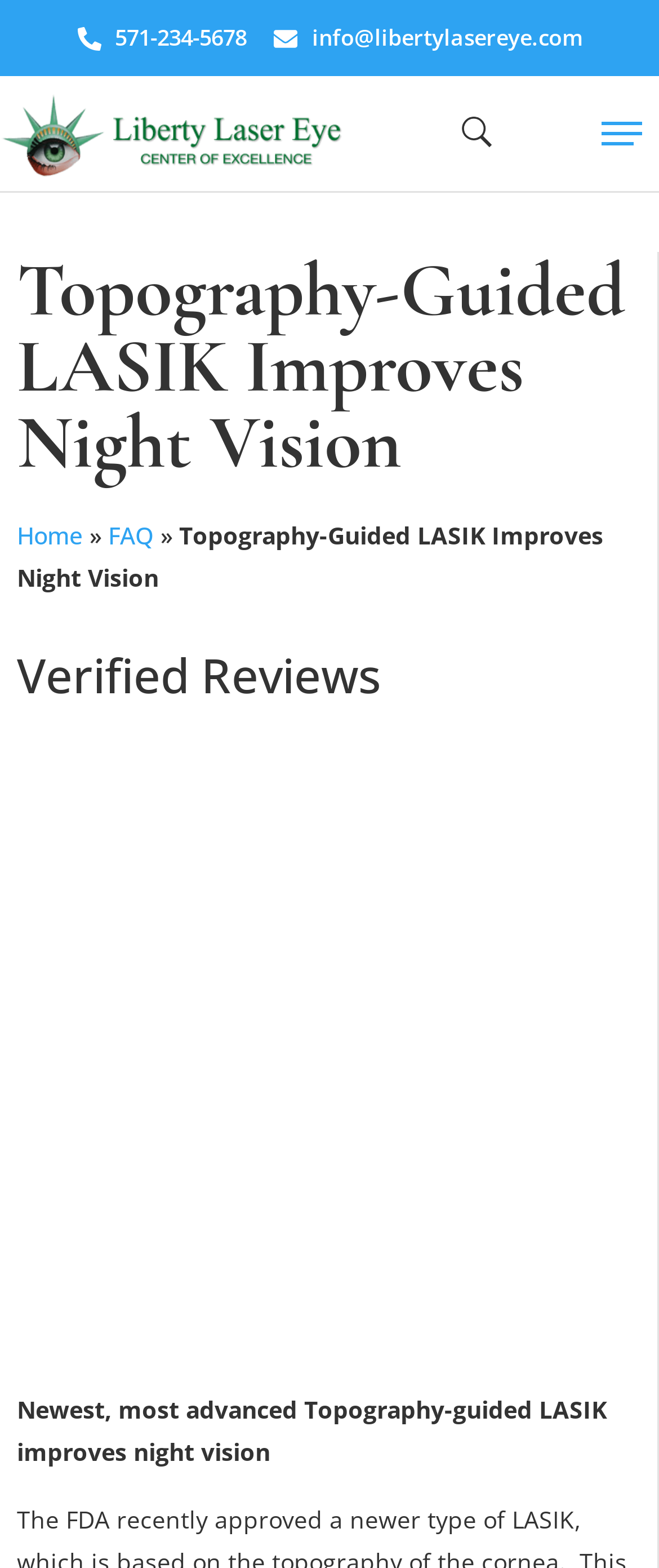Generate a comprehensive caption for the webpage you are viewing.

The webpage is about Topography-Guided LASIK, a medical procedure that improves night vision. At the top, there is a prominent heading that reads "Topography-Guided LASIK Improves Night Vision". Below this heading, there are three links: "571-234-5678" and "info@libertylasereye.com" which are likely contact information, and an empty link. 

To the right of these links, there is a small image. Below the image, there is a navigation menu with links to "Home" and "FAQ", separated by a right-facing arrow symbol. 

Further down, there is a large heading that reads "Verified Reviews". Below this heading, there is a large image that takes up most of the width of the page, likely a graphical representation of the OPD_CATz technology. 

At the bottom of the page, there is a paragraph of text that summarizes the benefits of Topography-guided LASIK, stating that it is the newest and most advanced procedure that improves night vision.